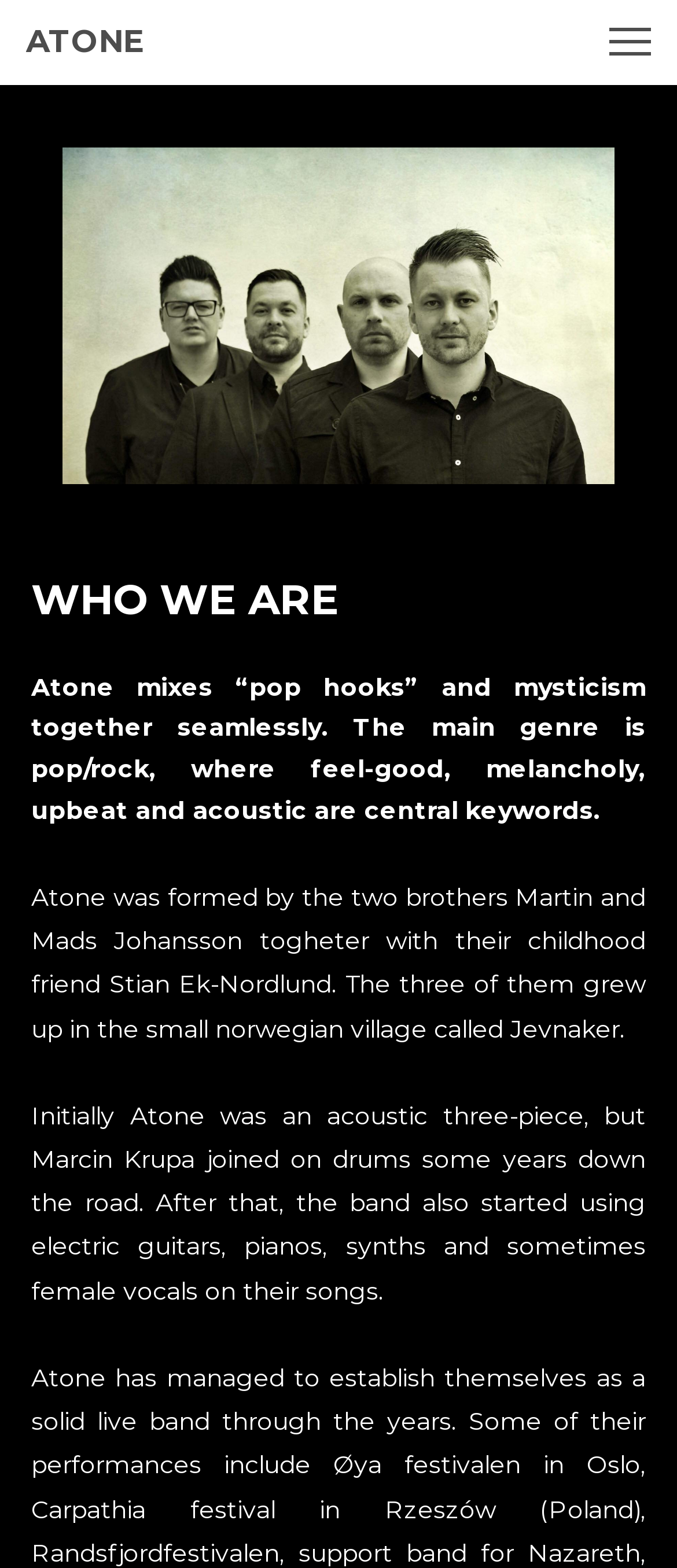Given the element description ATONE, identify the bounding box coordinates for the UI element on the webpage screenshot. The format should be (top-left x, top-left y, bottom-right x, bottom-right y), with values between 0 and 1.

[0.038, 0.014, 0.213, 0.039]